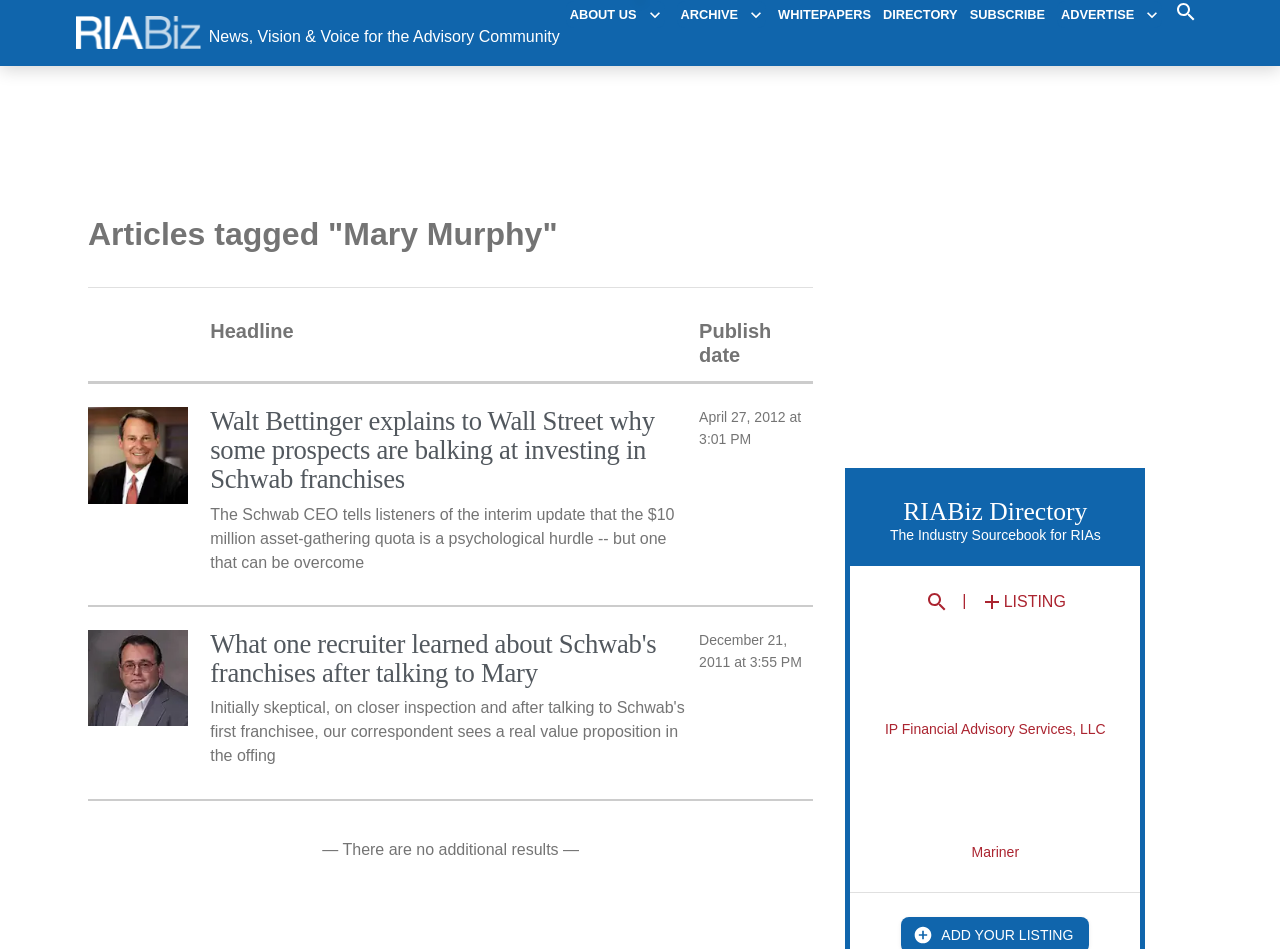Use one word or a short phrase to answer the question provided: 
How many articles are listed on this page?

2